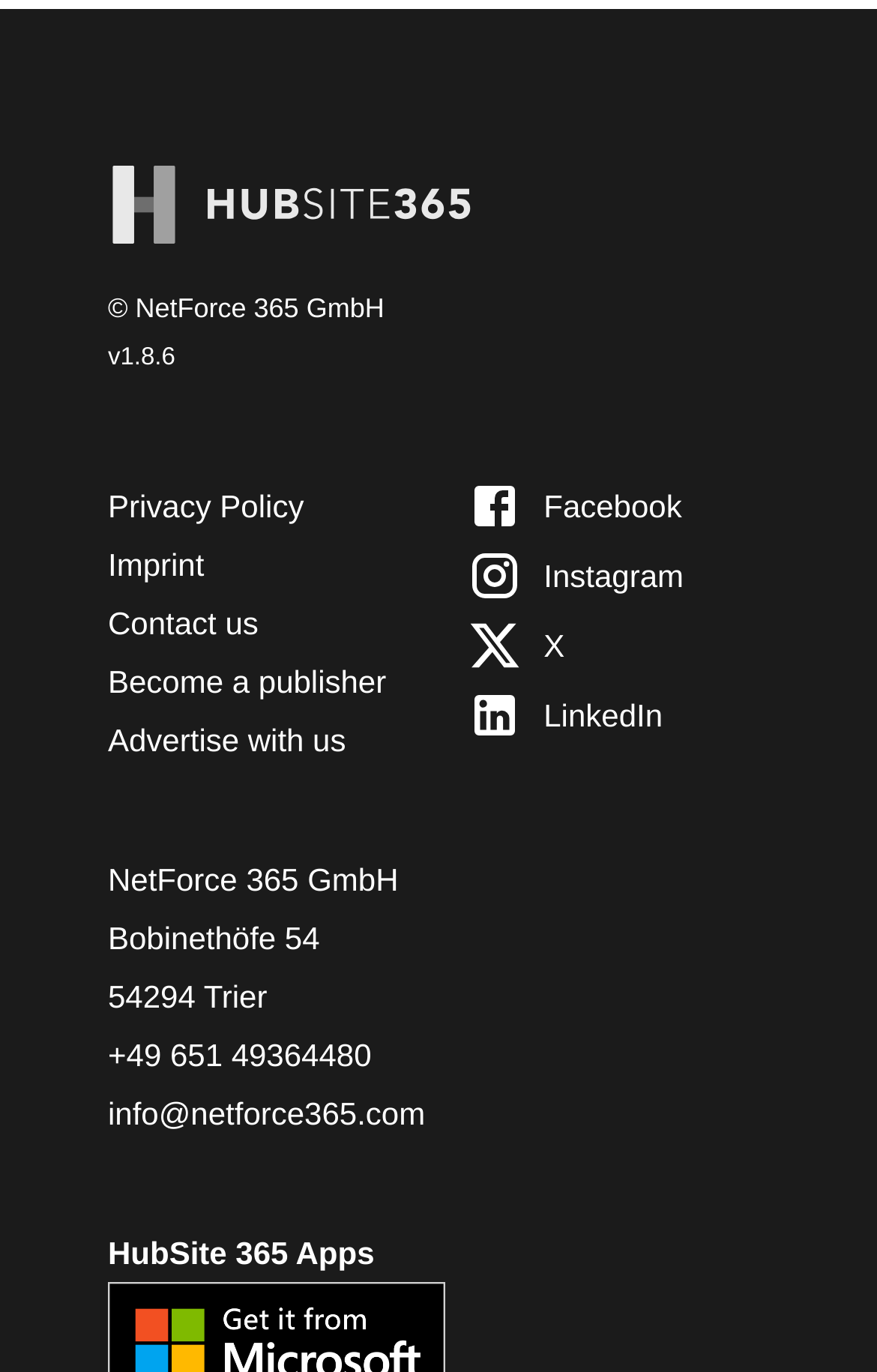Give a succinct answer to this question in a single word or phrase: 
What is the company name?

NetForce 365 GmbH